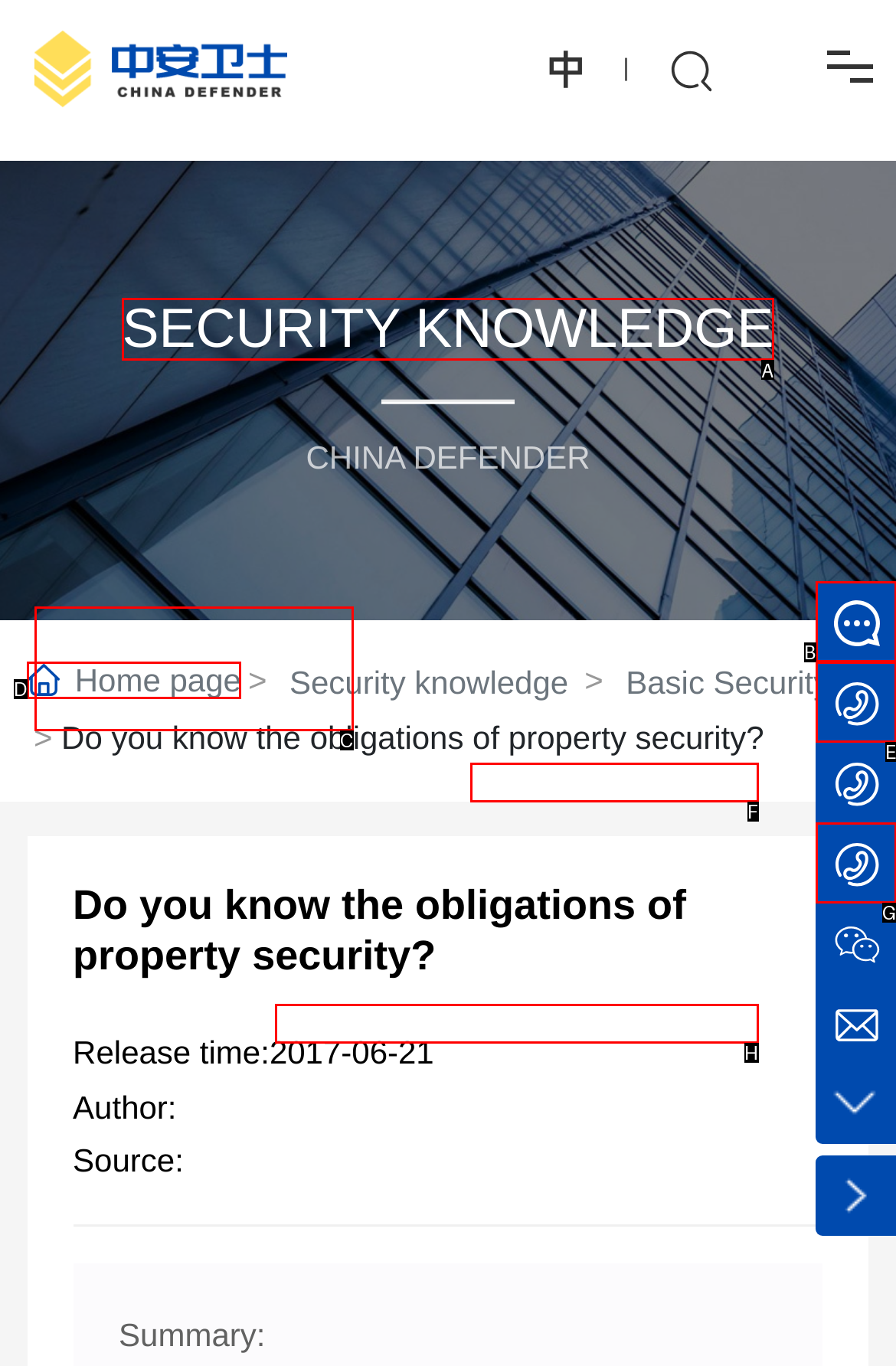Identify the letter of the UI element that corresponds to: Tel
Respond with the letter of the option directly.

G